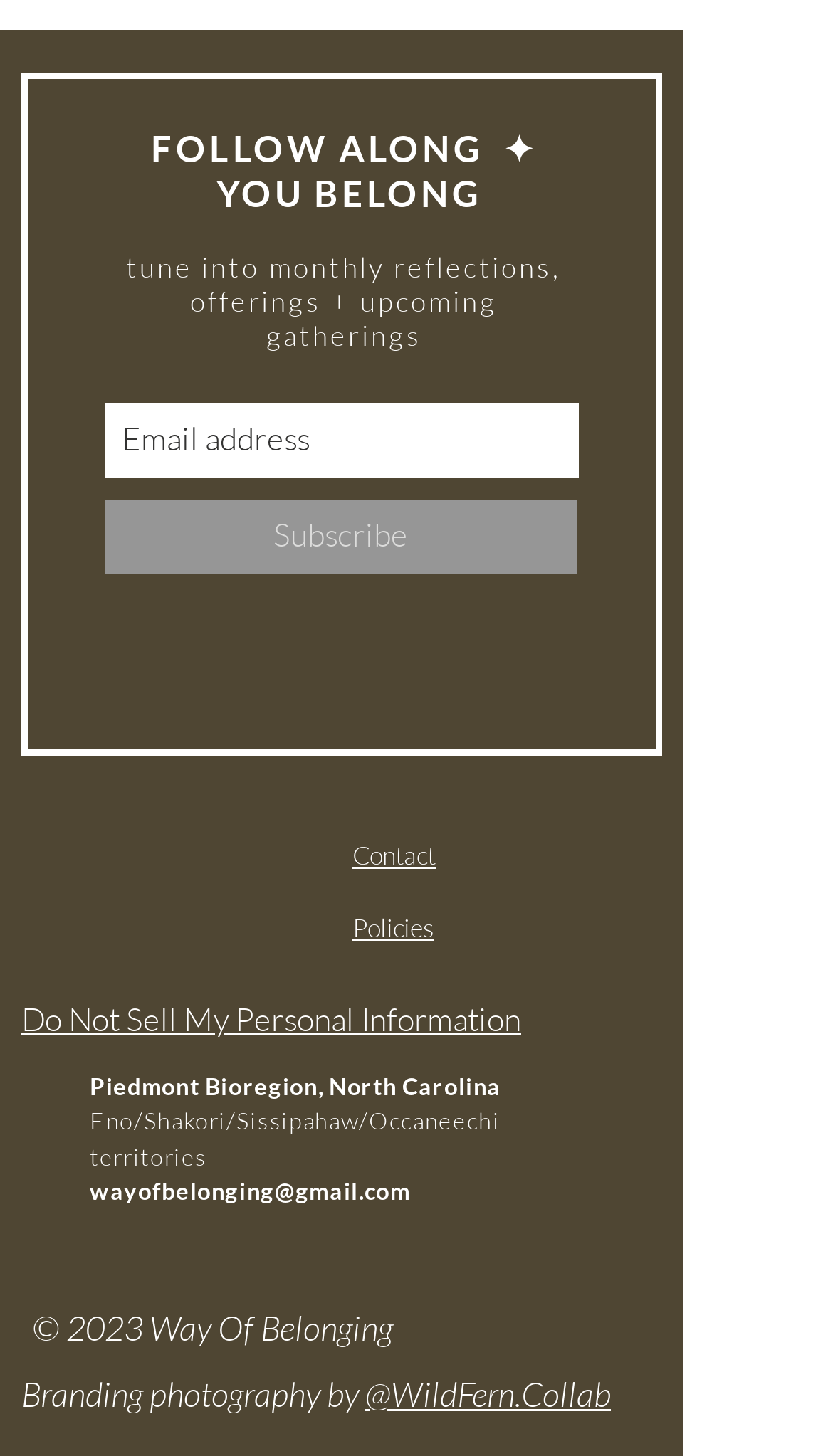Specify the bounding box coordinates of the area to click in order to follow the given instruction: "Donate to Seabin Foundation."

None